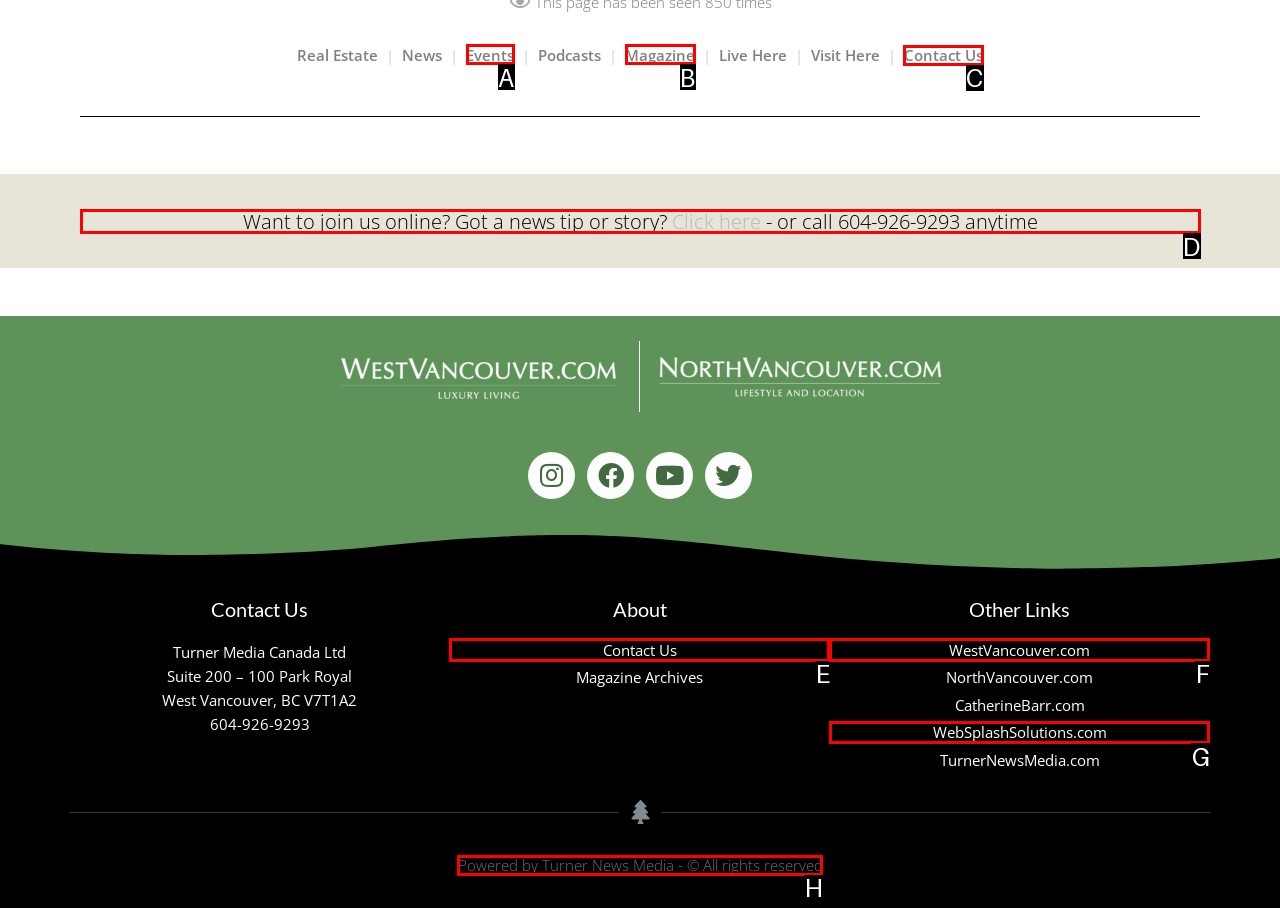Choose the UI element you need to click to carry out the task: Visit Contact Us page.
Respond with the corresponding option's letter.

C